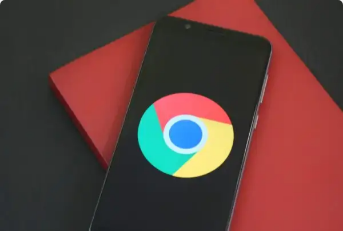Give a concise answer using only one word or phrase for this question:
What is the theme suggested by the visual composition?

Connectivity and online browsing